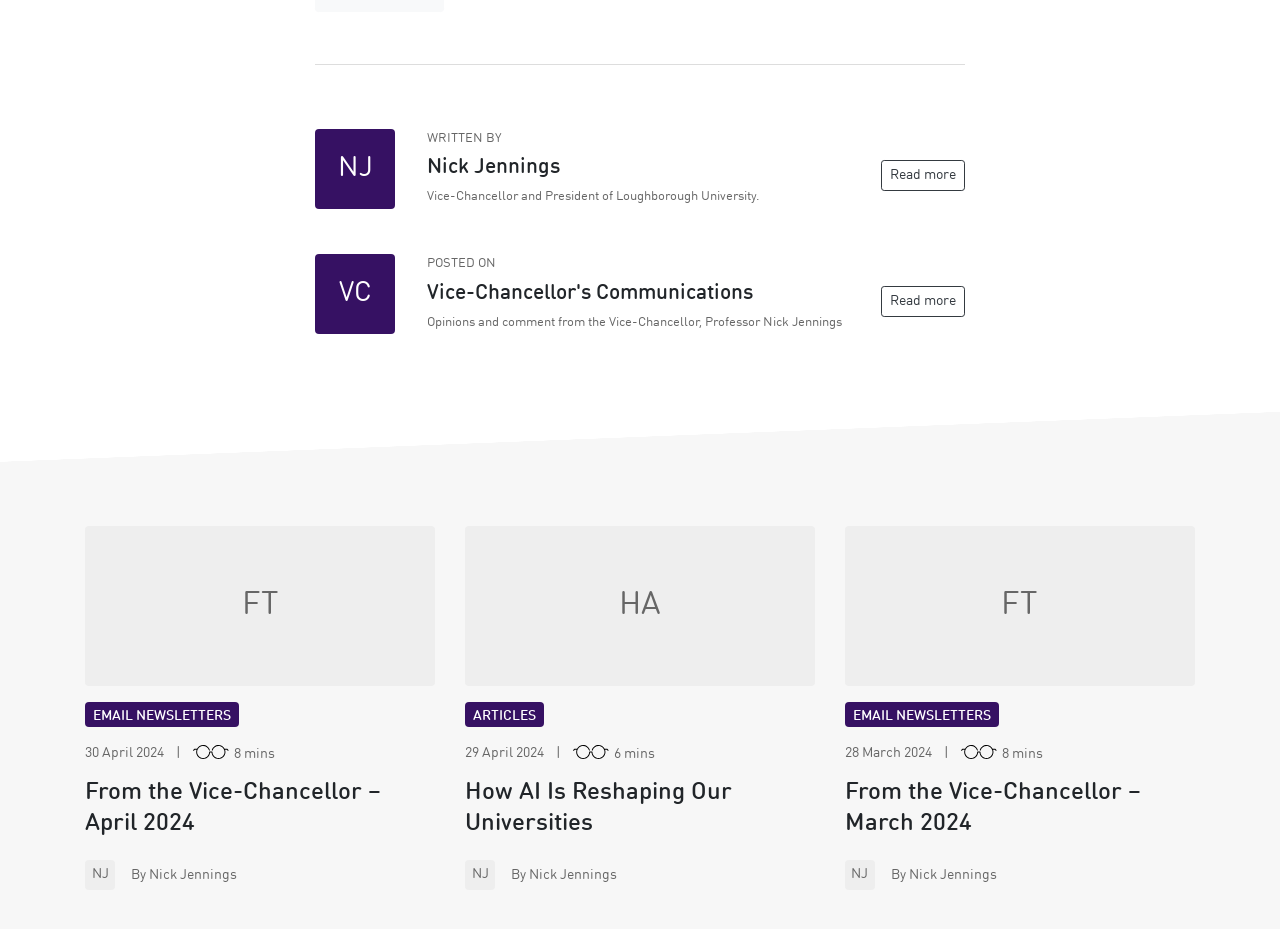Please find the bounding box coordinates in the format (top-left x, top-left y, bottom-right x, bottom-right y) for the given element description. Ensure the coordinates are floating point numbers between 0 and 1. Description: Linkedin

None